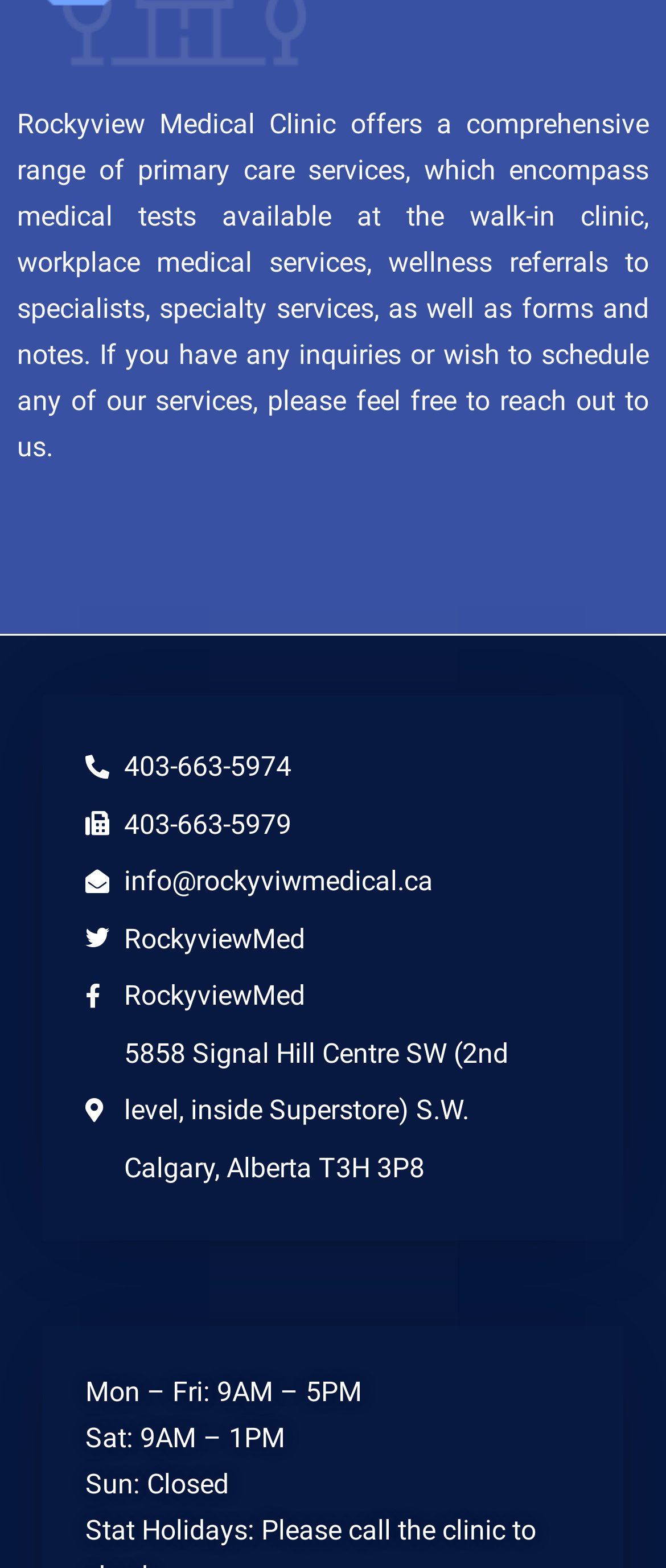What is the address of Rockyview Medical Clinic?
Based on the content of the image, thoroughly explain and answer the question.

I found the address by looking at the static text elements on the webpage, specifically the one that says '5858 Signal Hill Centre SW (2nd level, inside Superstore) S.W. Calgary, Alberta T3H 3P8' which indicates the clinic's address.